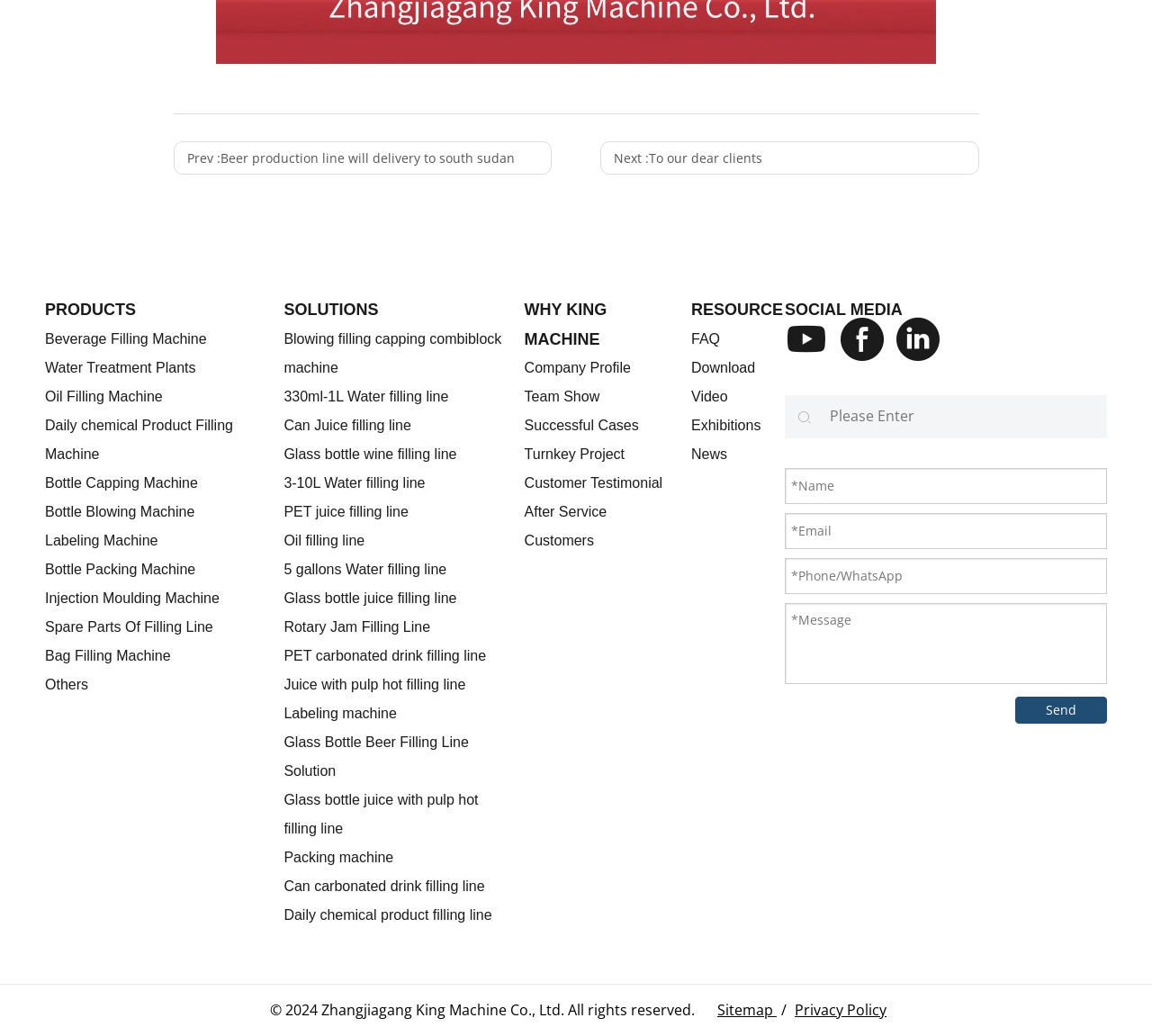Consider the image and give a detailed and elaborate answer to the question: 
What is the purpose of the text boxes?

The text boxes are located at the bottom of the page, and they are labeled as 'Name', 'Email', 'Phone/WhatsApp', and 'Message'. The 'Send' button is also located nearby, suggesting that the purpose of the text boxes is to send a message to the company.